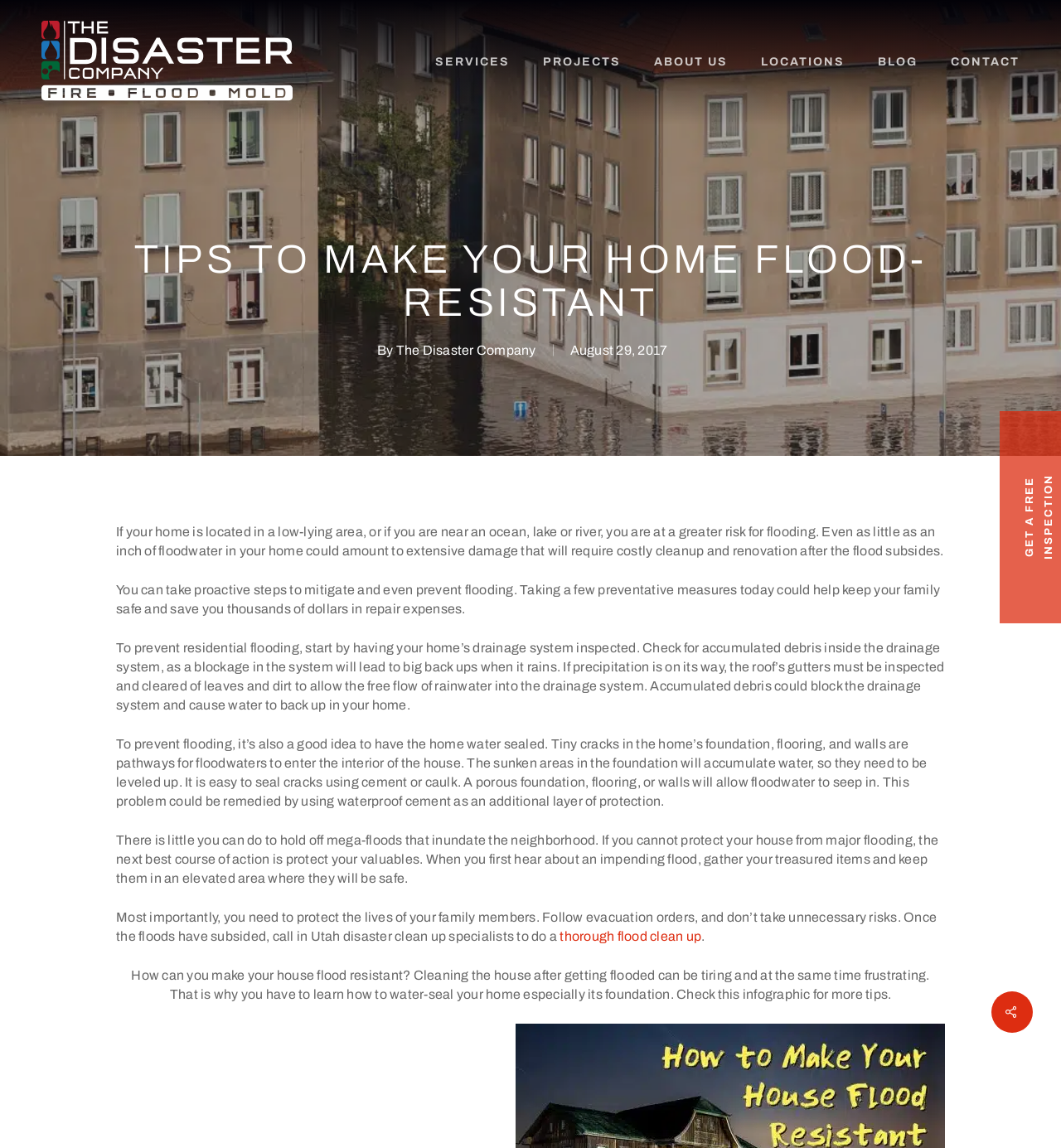Please specify the bounding box coordinates of the clickable region necessary for completing the following instruction: "Click on the 'SERVICES' link". The coordinates must consist of four float numbers between 0 and 1, i.e., [left, top, right, bottom].

[0.41, 0.048, 0.48, 0.06]